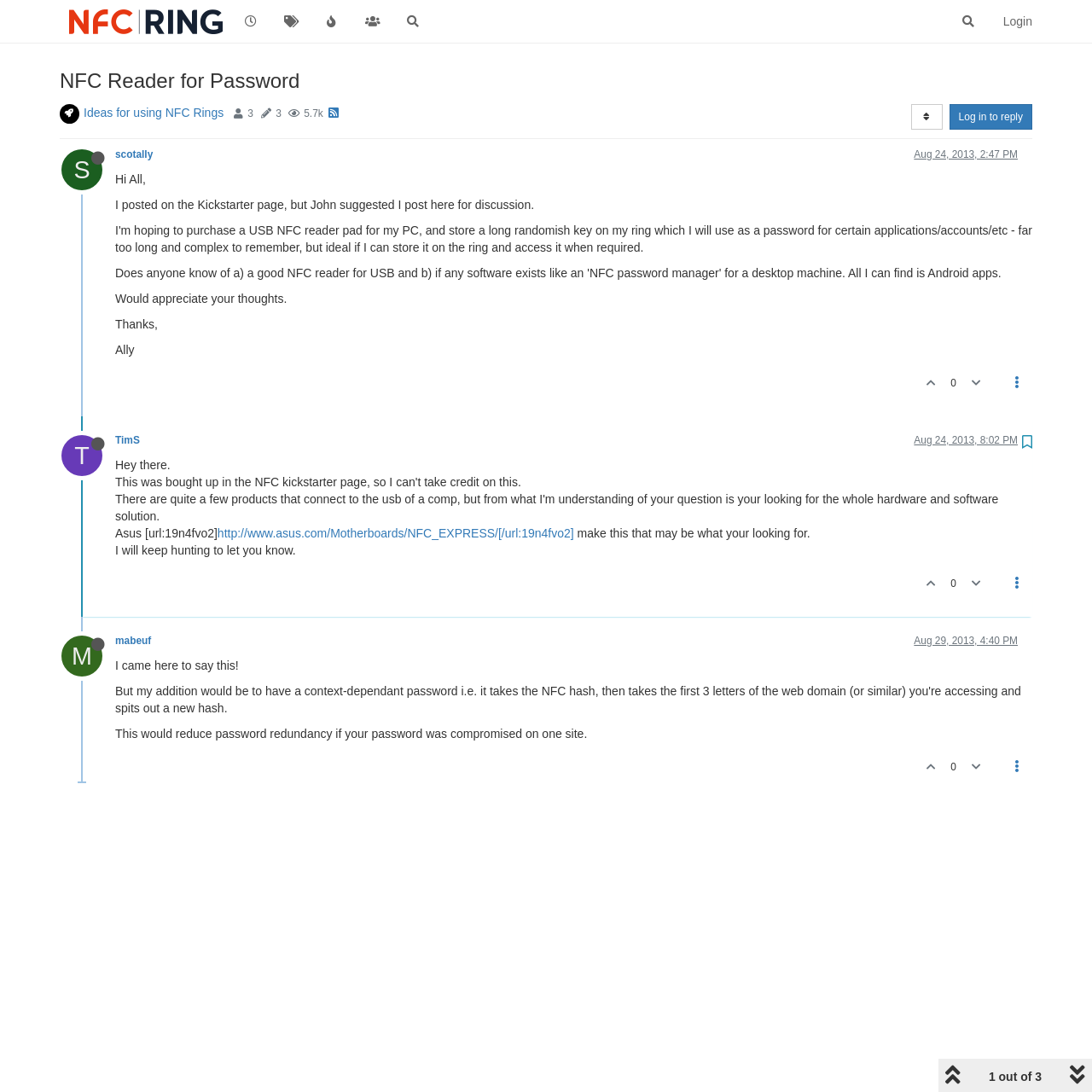Generate a comprehensive description of the webpage content.

This webpage is a forum discussion page titled "NFC Reader for Password" on the NFC Ring Forum. At the top, there is a main section that spans the entire width of the page. Within this section, there are several links and buttons aligned horizontally. On the top-right corner, there is a "Login" link and a search bar with a magnifying glass icon. Below the search bar, there are five social media links represented by icons.

Below the top section, there is a heading that reads "NFC Reader for Password" in a large font size. Underneath the heading, there is a link to "Ideas for using NFC Rings" and several generic elements displaying text such as "Posters", "3", "Posts", "3", "Views", and "5.7k". 

On the right side of the page, there is a button with a trash can icon and a "Log in to reply" link. Below these elements, there are several posts from different users, each with a username, timestamp, and a block of text. The posts are separated by a small gap, and each post has a set of three icons on the top-right corner, representing different actions.

The first post is from a user named "scotally" and has a timestamp of "Aug 24, 2013, 2:47 PM". The post contains a few lines of text and is followed by several replies from other users. Each reply has a similar structure, with a username, timestamp, and a block of text. The usernames mentioned in the replies are "TimS", "mabeuf", and others. The posts and replies are arranged in a vertical sequence, with the most recent post at the top.